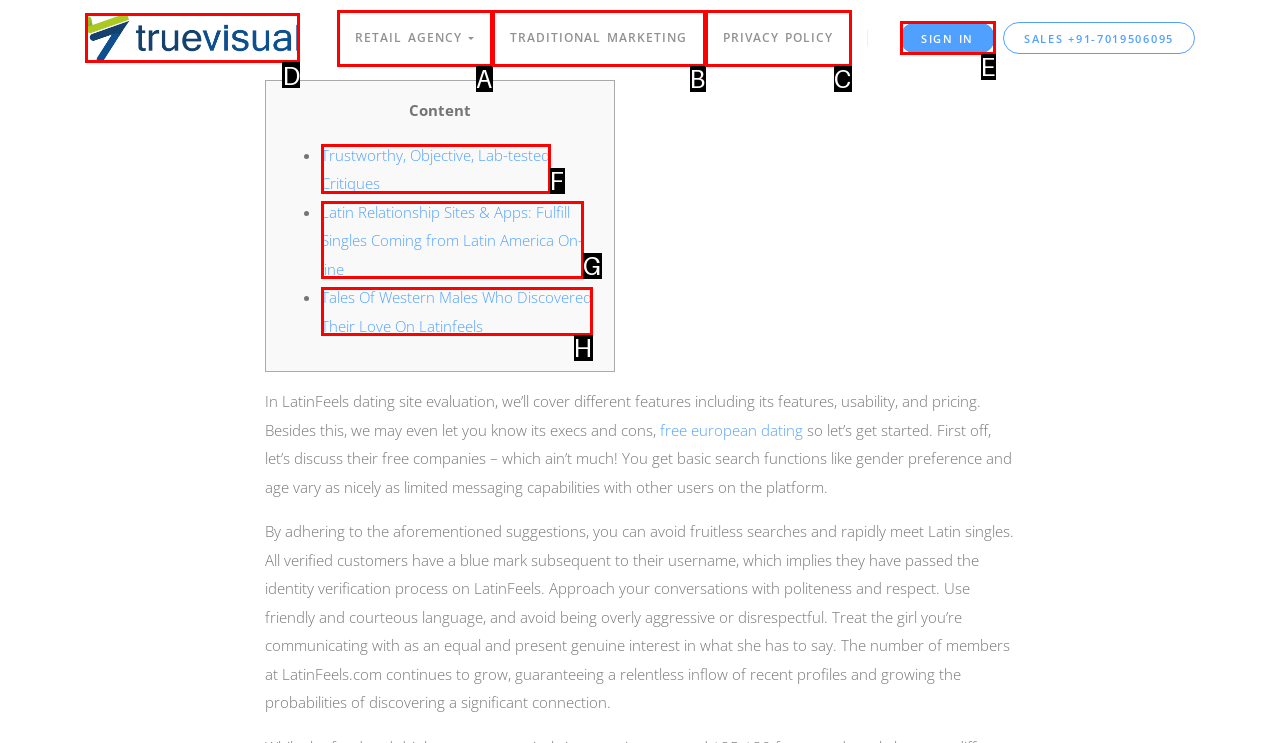Assess the description: Trustworthy, Objective, Lab-tested Critiques and select the option that matches. Provide the letter of the chosen option directly from the given choices.

F